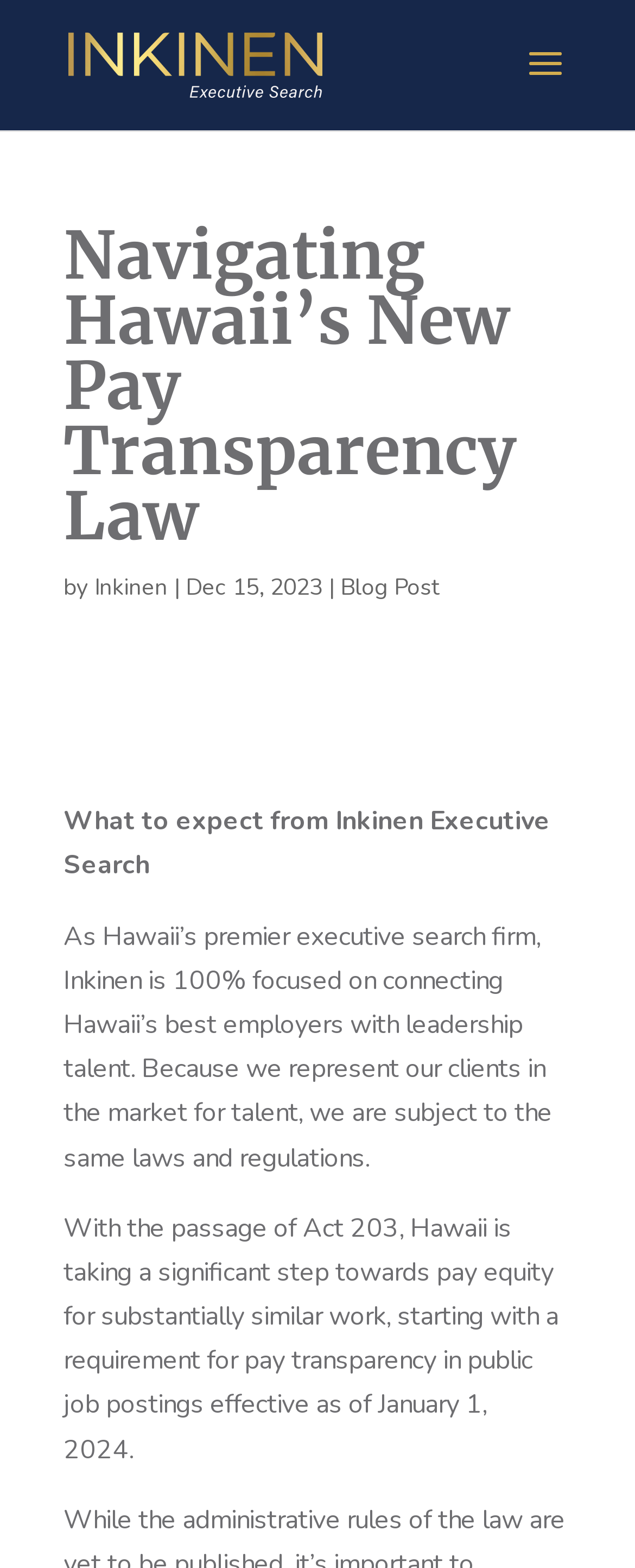What is the focus of Inkinen?
Refer to the image and respond with a one-word or short-phrase answer.

Connecting employers with leadership talent